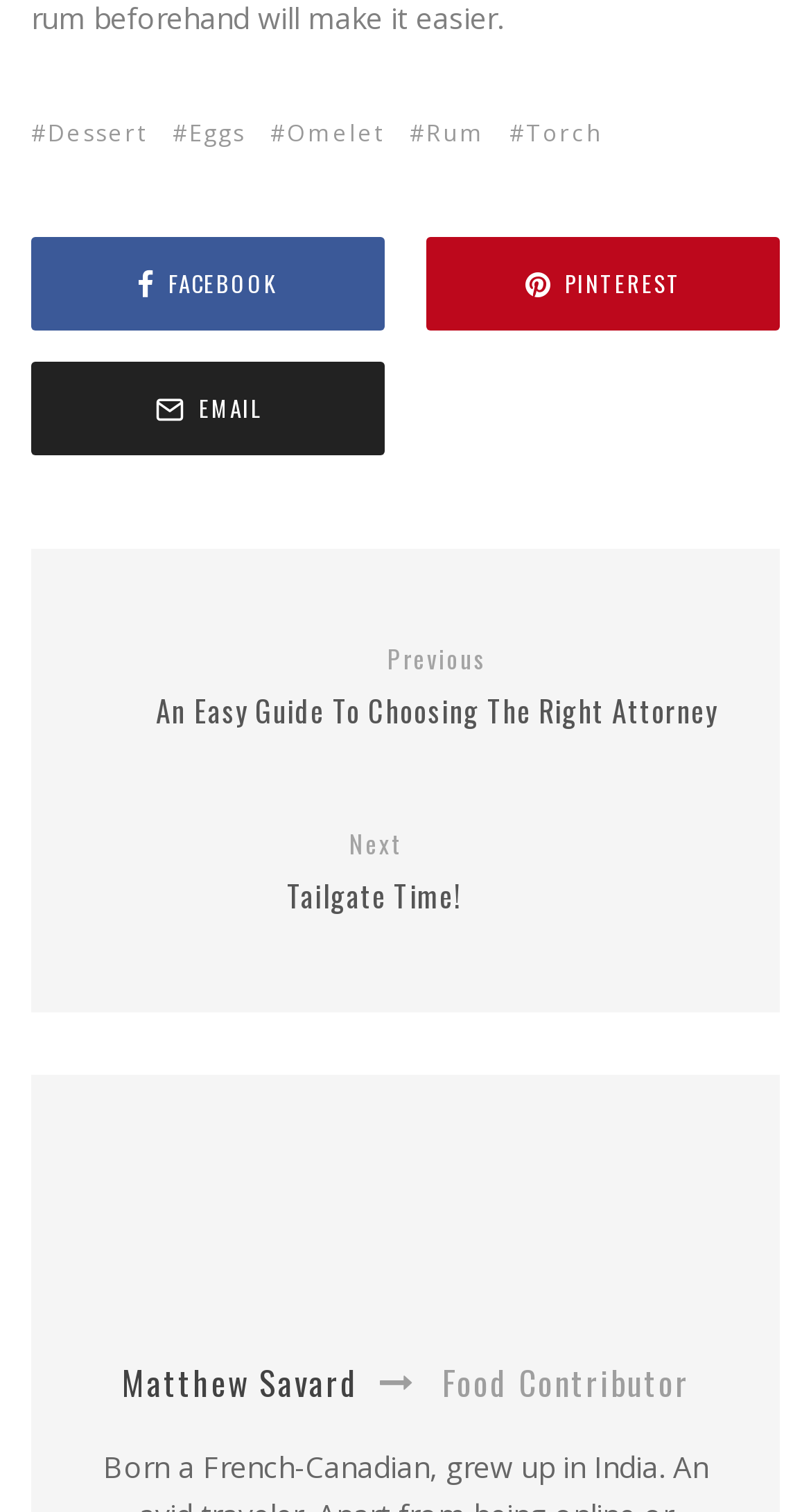Ascertain the bounding box coordinates for the UI element detailed here: "Matthew Savard". The coordinates should be provided as [left, top, right, bottom] with each value being a float between 0 and 1.

[0.15, 0.898, 0.442, 0.931]